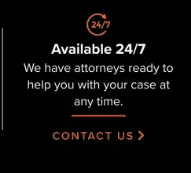Detail every visible element in the image extensively.

The image features a bold, eye-catching announcement indicating the availability of legal services. Prominently displayed is "Available 24/7," signaling that help is accessible at any hour of the day or night. Below this, a reassuring message reads, "We have attorneys ready to help you with your case at any time," emphasizing the firm's commitment to client support. At the bottom, a clear call to action is presented with the text "CONTACT US" alongside an arrow, encouraging potential clients to reach out for assistance with their legal needs. This design reflects a professional and inviting approach, aimed at providing assistance to those seeking legal guidance.